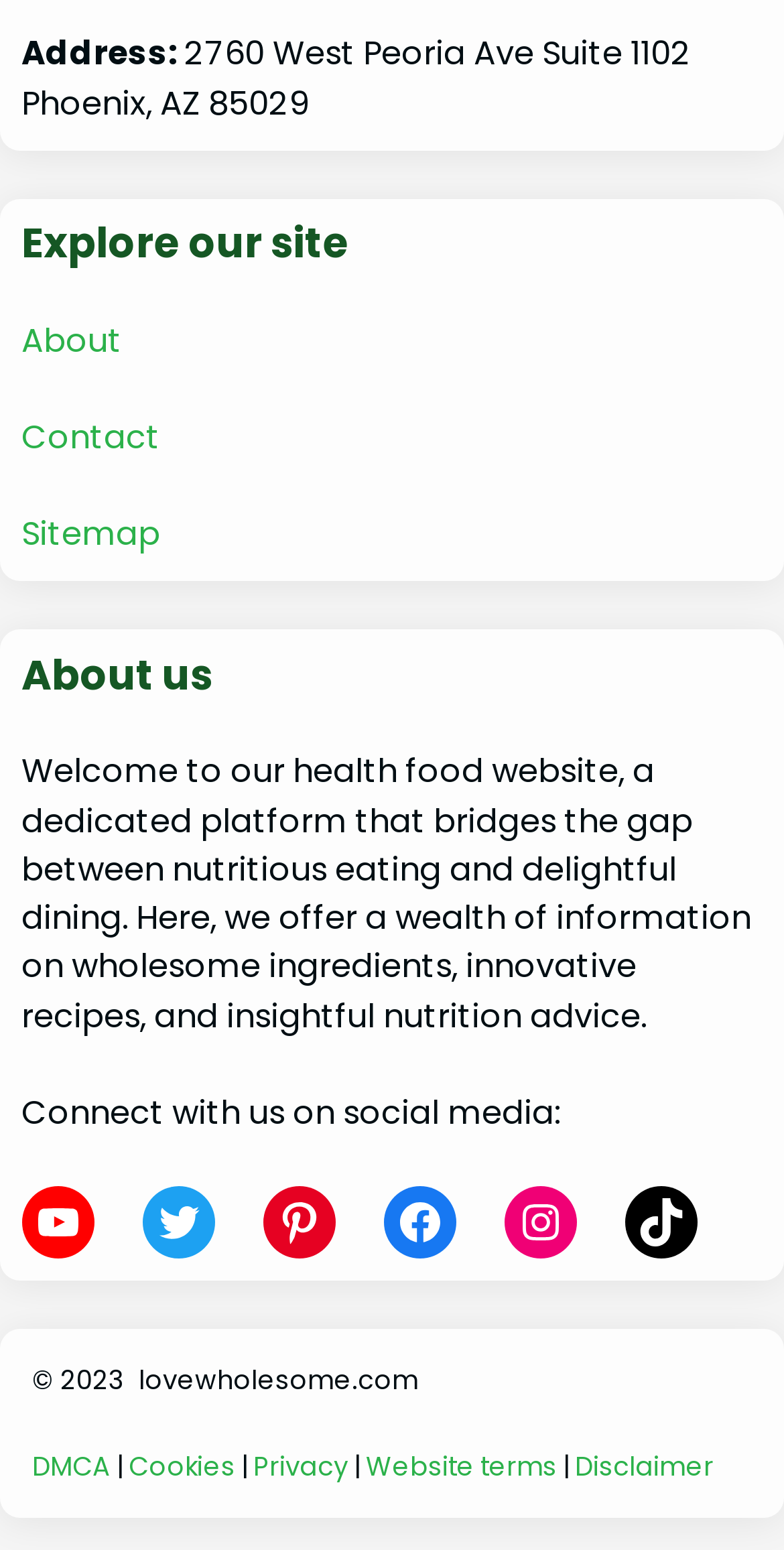Answer the question below with a single word or a brief phrase: 
What is the name of the website?

lovewholesome.com